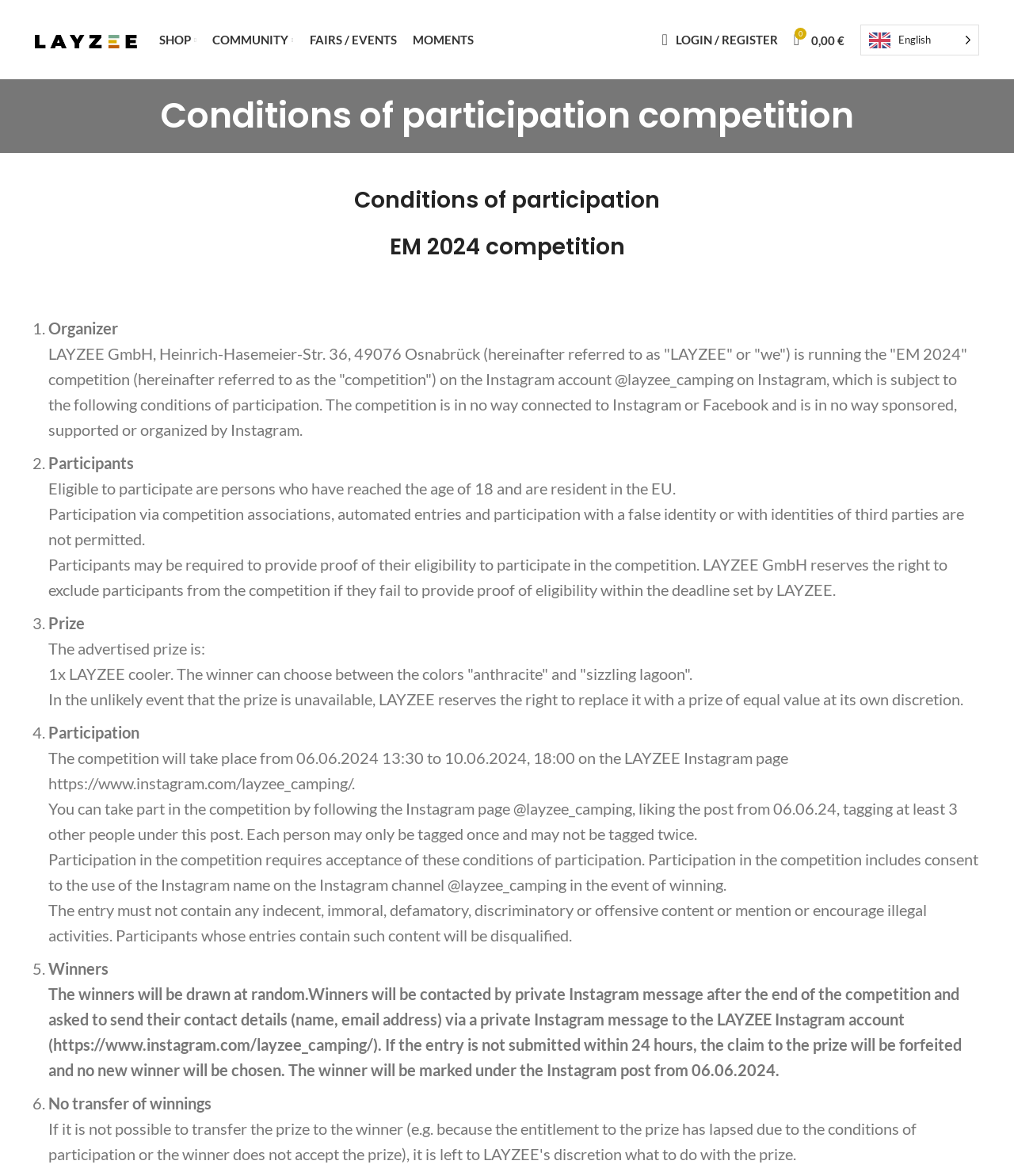Craft a detailed narrative of the webpage's structure and content.

This webpage is about the conditions of participation for a competition. At the top left, there is a site logo, and next to it, a main navigation menu with links to "SHOP", "COMMUNITY", "FAIRS / EVENTS", and "MOMENTS". On the right side of the navigation menu, there is a search bar and a link to "LOGIN / REGISTER". 

Below the navigation menu, there is a heading that reads "Conditions of participation competition". Underneath this heading, there are six sections, each with a numbered list marker, that outline the conditions of participation. 

The first section explains that the organizer of the competition is LAYZEE GmbH, and that the competition is not connected to Instagram or Facebook. The second section states that eligible participants must be at least 18 years old and residents of the EU. 

The third section describes the prize, which is a LAYZEE cooler that can be chosen in one of two colors. The fourth section explains how to participate in the competition, which involves following the LAYZEE Instagram page, liking a specific post, and tagging at least three other people. 

The fifth section explains how the winners will be drawn at random and contacted via private Instagram message. The sixth and final section states that winnings cannot be transferred. Throughout the webpage, there are no images, but there is a significant amount of text that outlines the conditions of participation for the competition.